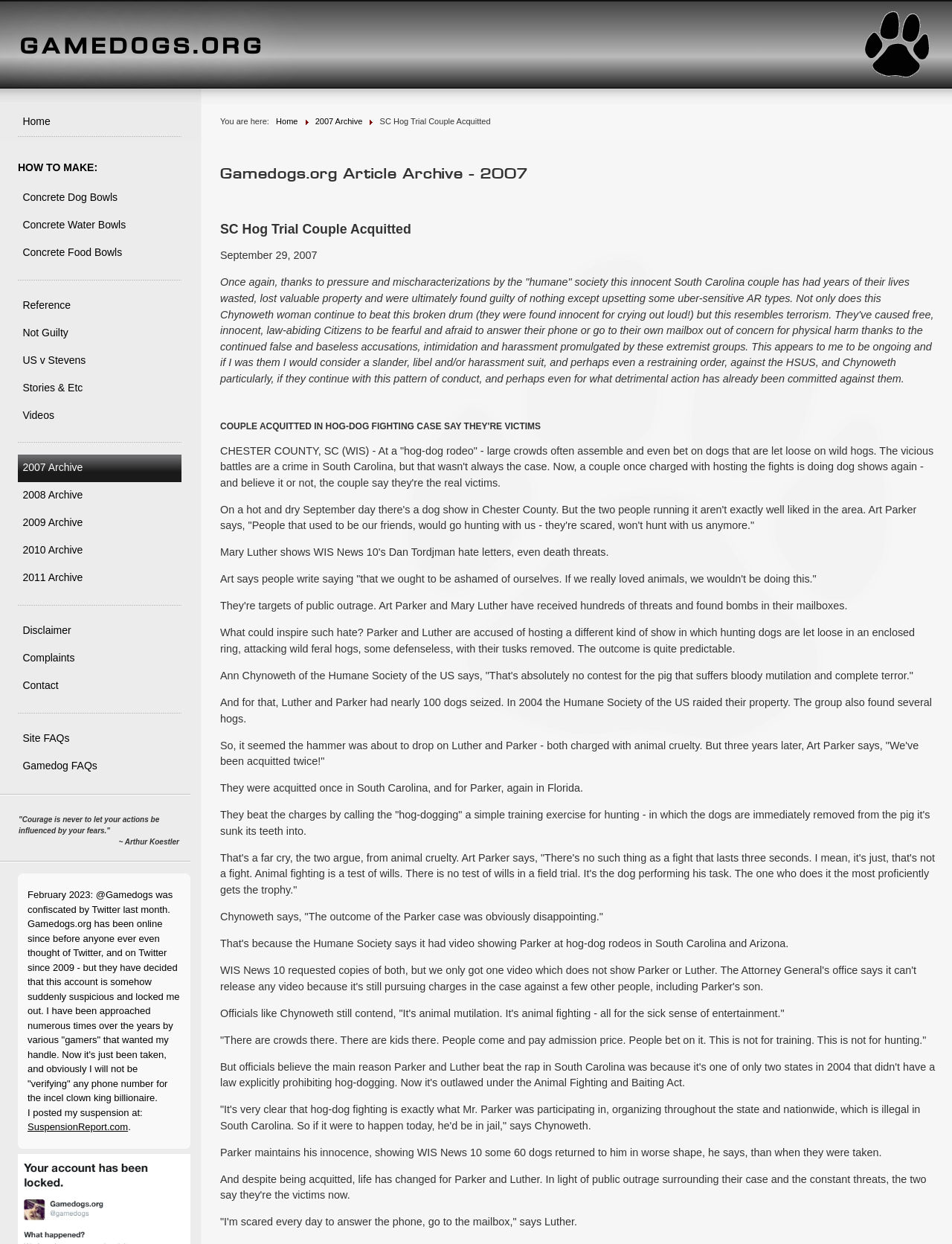Please identify the bounding box coordinates of the region to click in order to complete the given instruction: "Read 'SC Hog Trial Couple Acquitted' article". The coordinates should be four float numbers between 0 and 1, i.e., [left, top, right, bottom].

[0.399, 0.094, 0.515, 0.101]